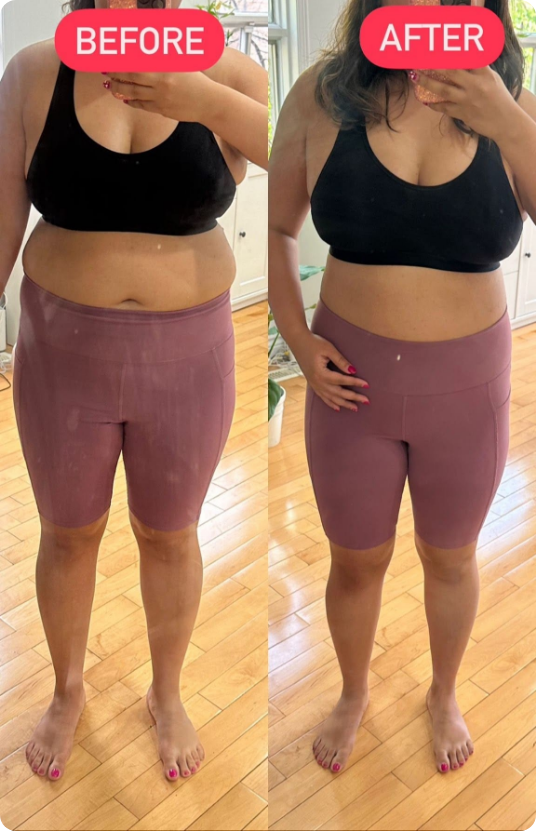Using the information in the image, give a comprehensive answer to the question: 
What is the difference in the individual's stance between the 'Before' and 'After' images?

The caption notes that the individual has a more confident stance and expression in the 'After' image compared to the neutral pose in the 'Before' image, indicating a change in their demeanor and confidence level.